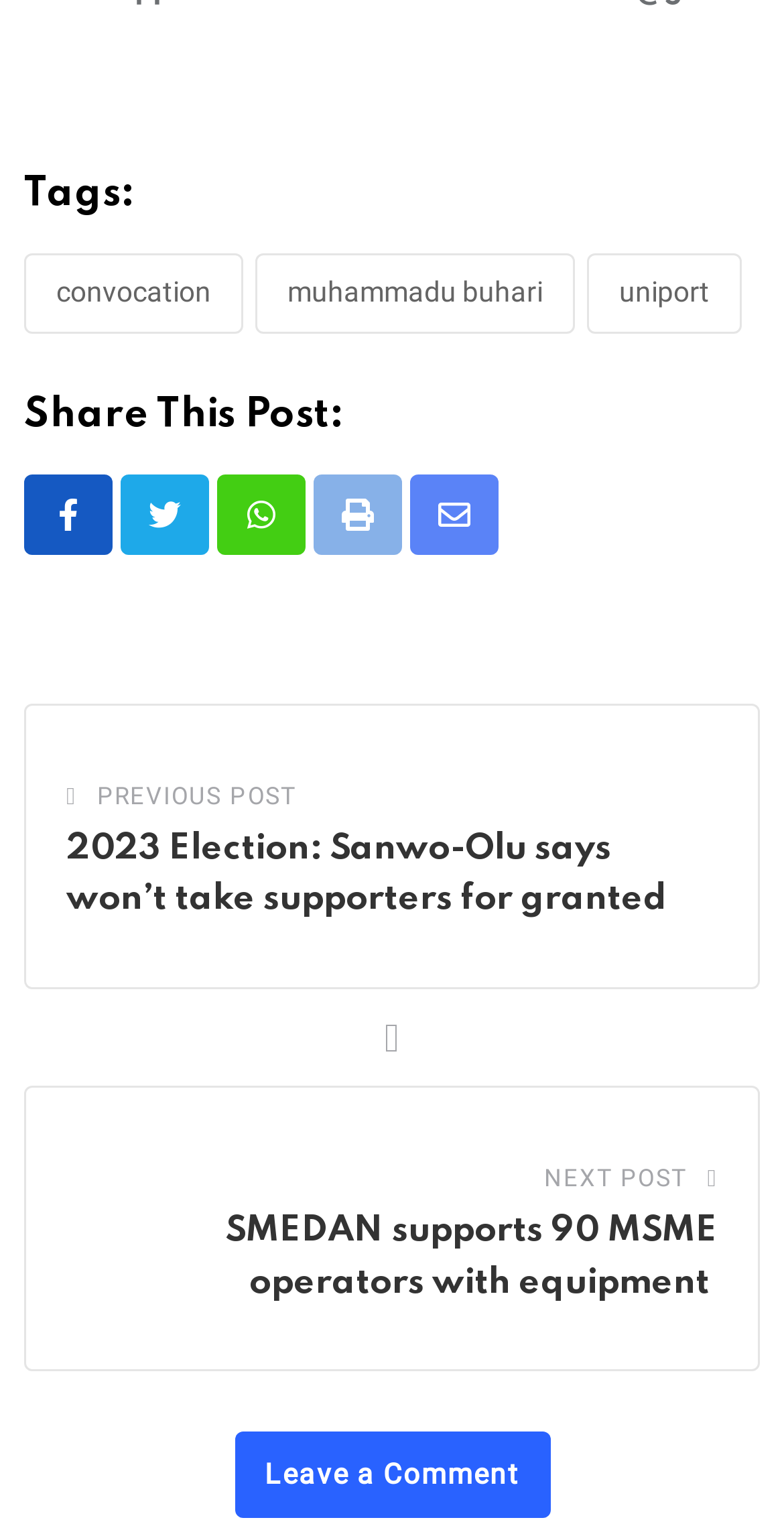Please determine the bounding box coordinates of the element's region to click for the following instruction: "View the next post".

[0.694, 0.754, 0.876, 0.791]